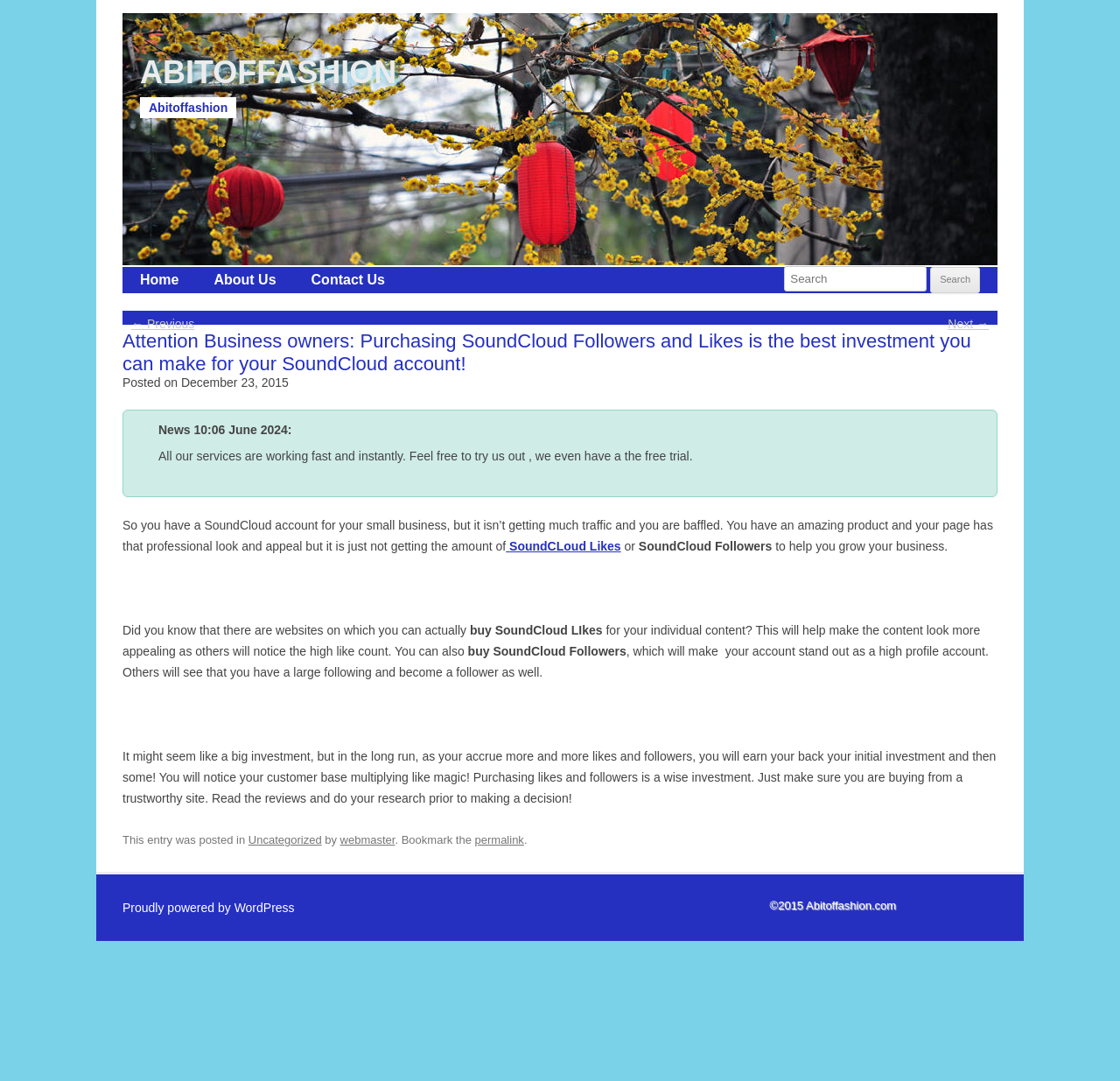Please provide a brief answer to the question using only one word or phrase: 
What should be done before buying likes and followers?

Research and read reviews